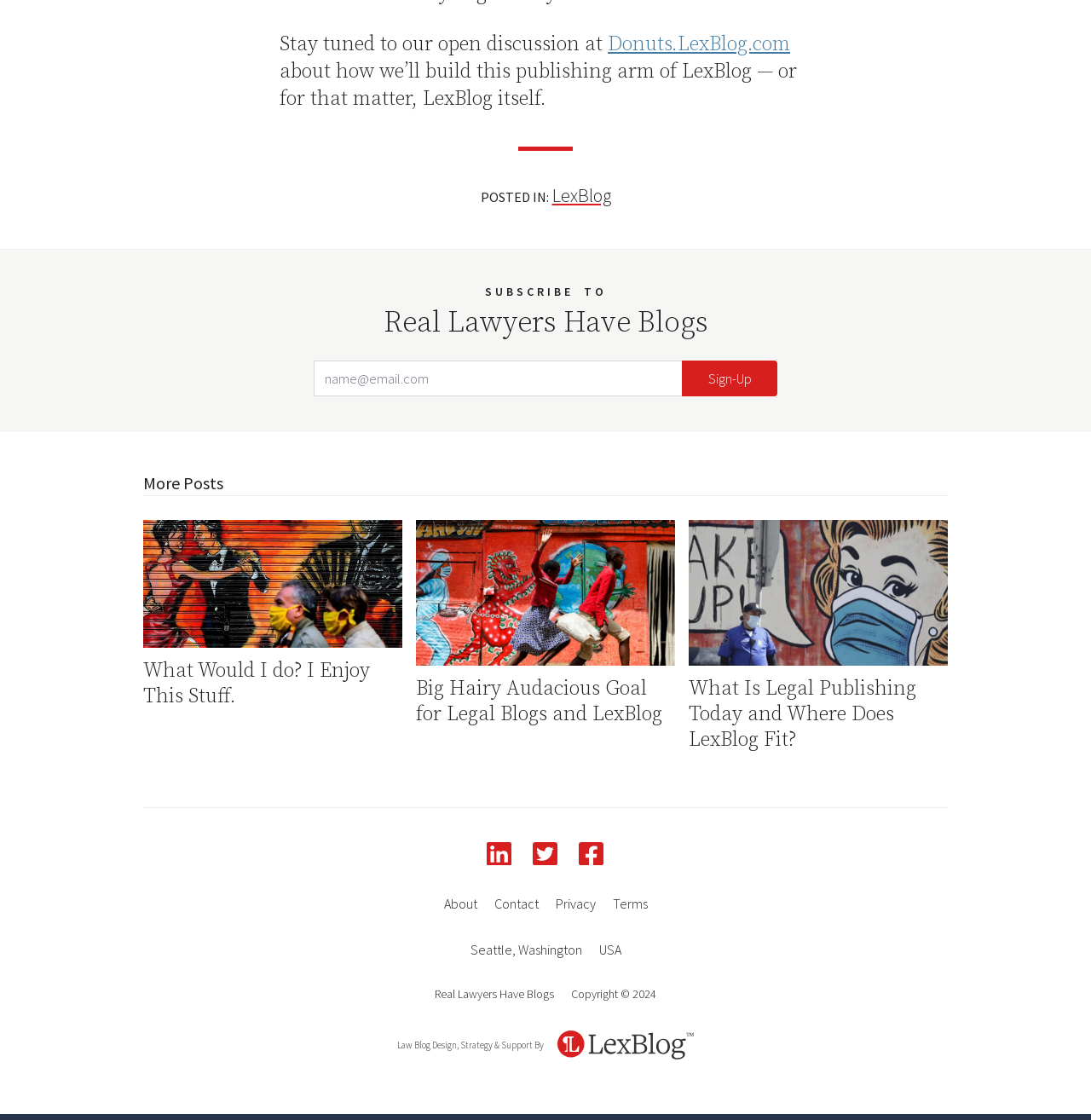Answer this question in one word or a short phrase: What is the purpose of the 'More Posts' section?

To view more blog posts